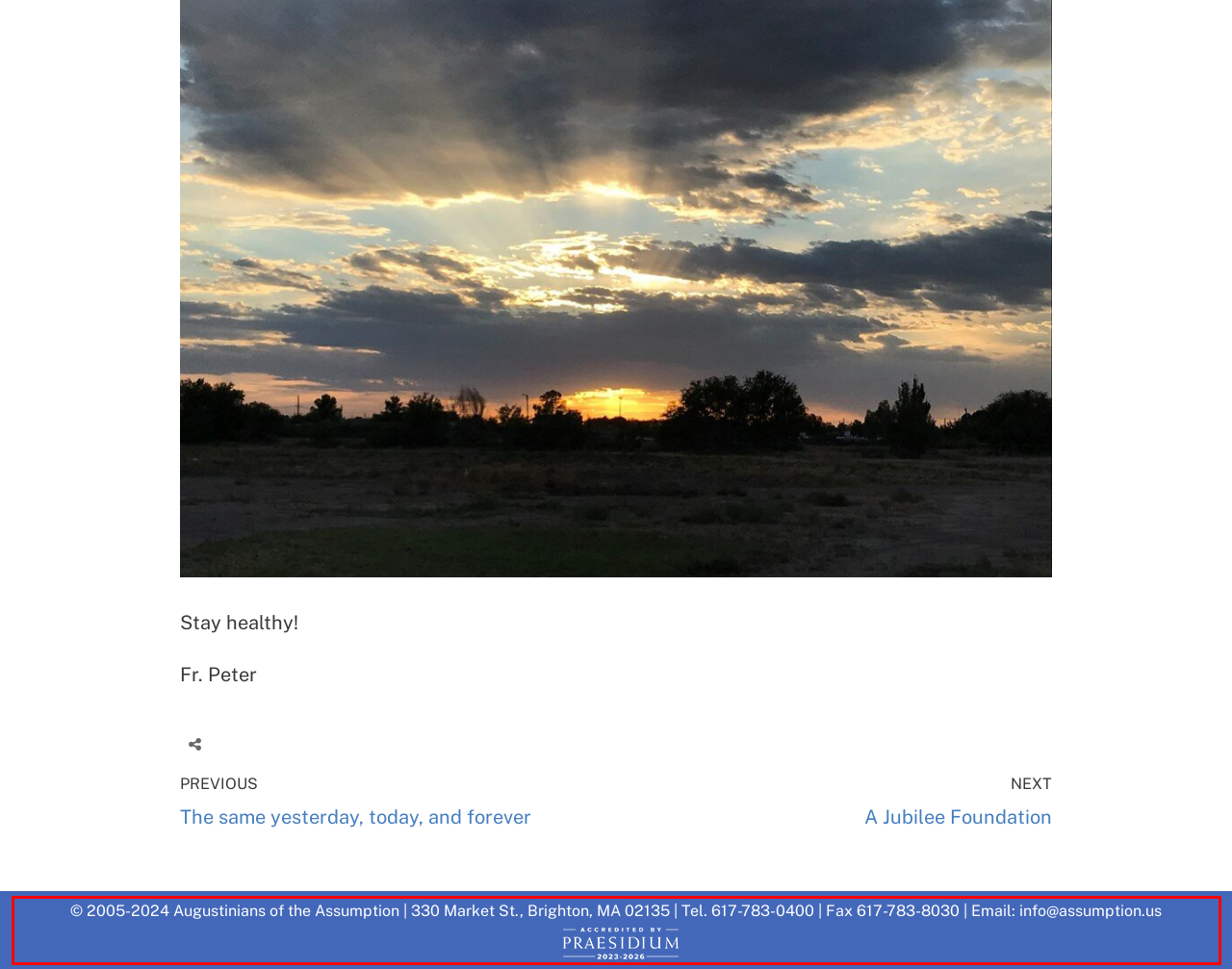Extract and provide the text found inside the red rectangle in the screenshot of the webpage.

© 2005-2024 Augustinians of the Assumption | 330 Market St., Brighton, MA 02135 | Tel. 617-783-0400 | Fax 617-783-8030 | Email: info@assumption.us